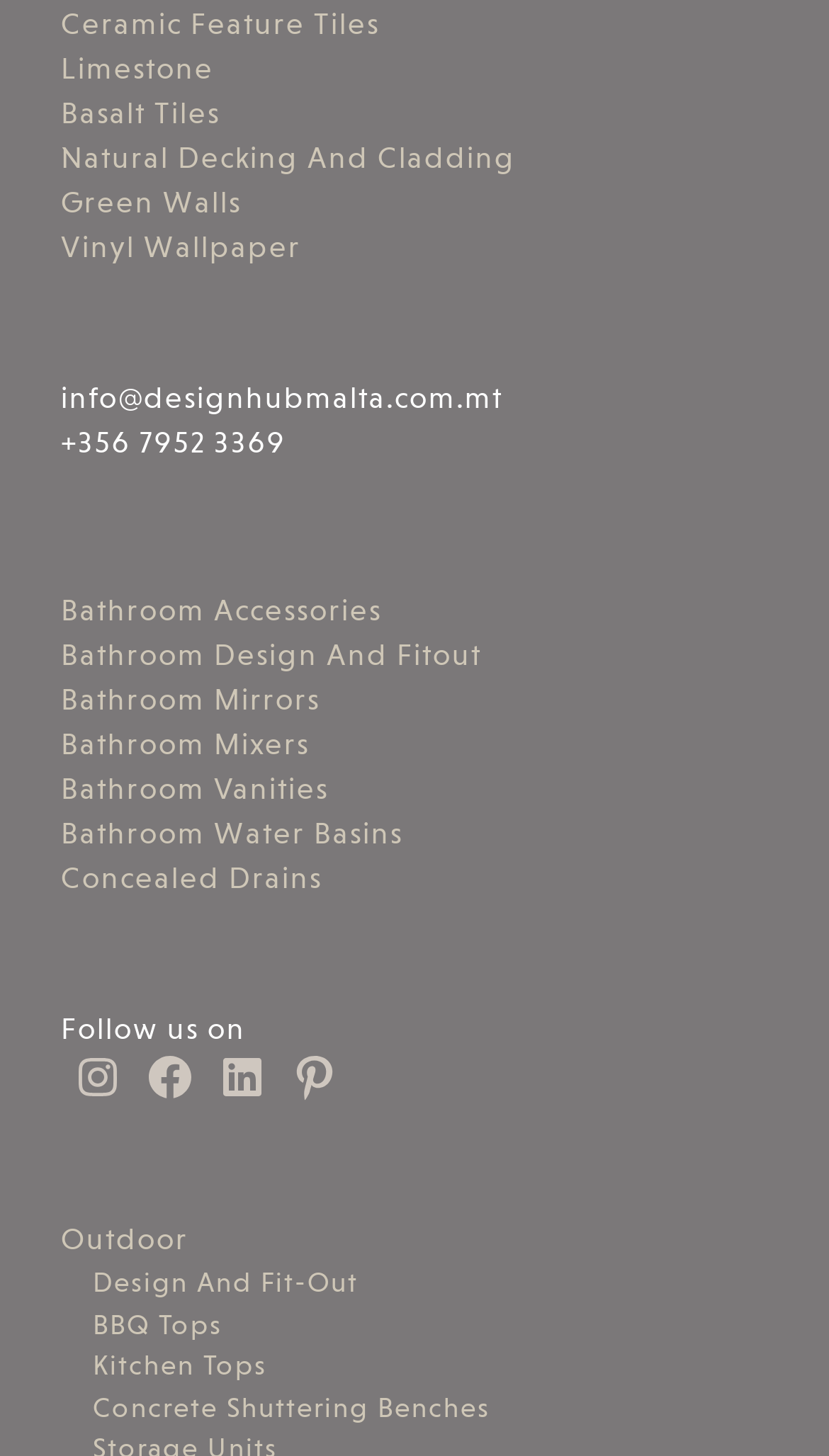Identify the bounding box for the element characterized by the following description: "Bathroom Mixers".

[0.073, 0.5, 0.373, 0.523]